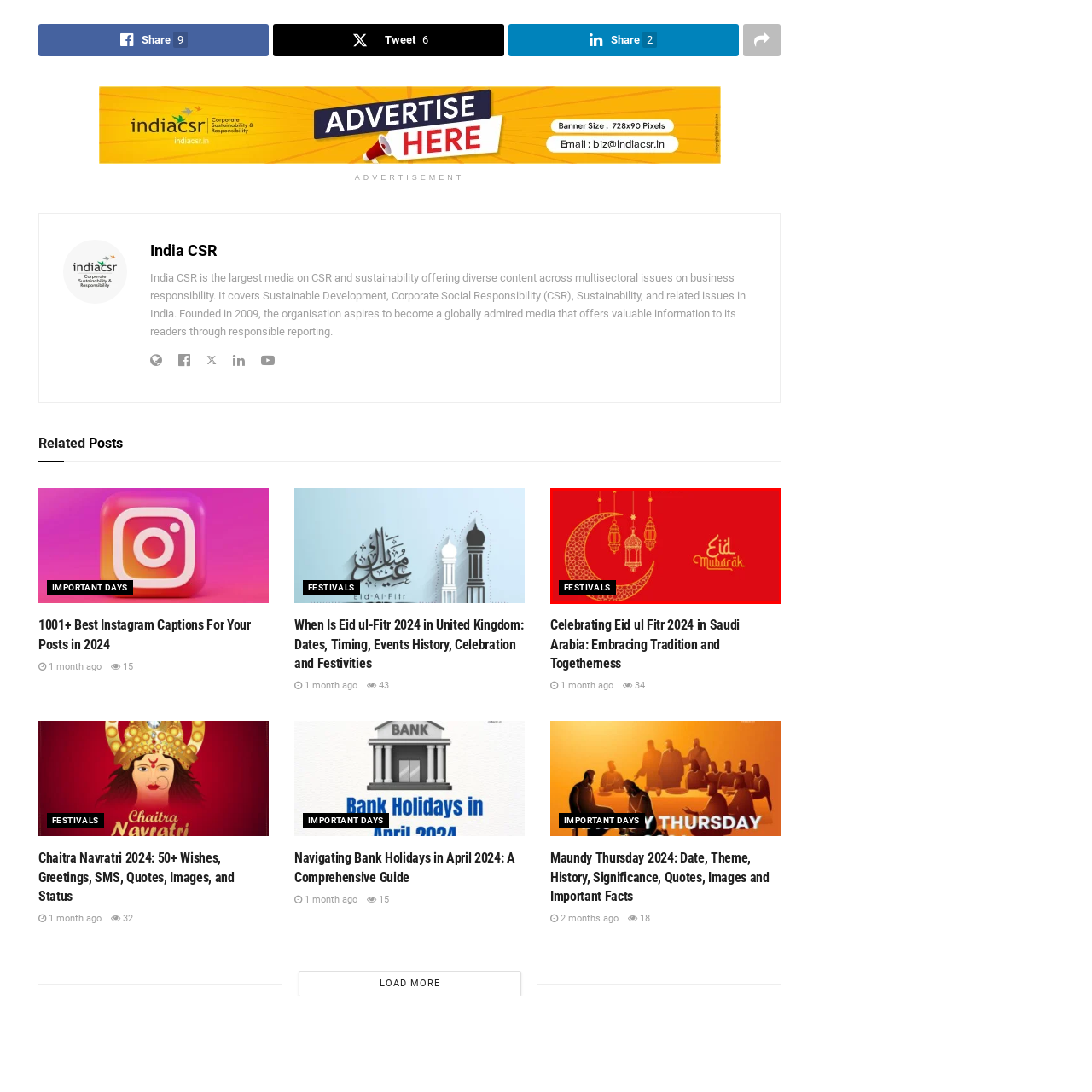Focus on the image surrounded by the red bounding box, please answer the following question using a single word or phrase: What is the phrase scripted in the image?

Eid Mubarak